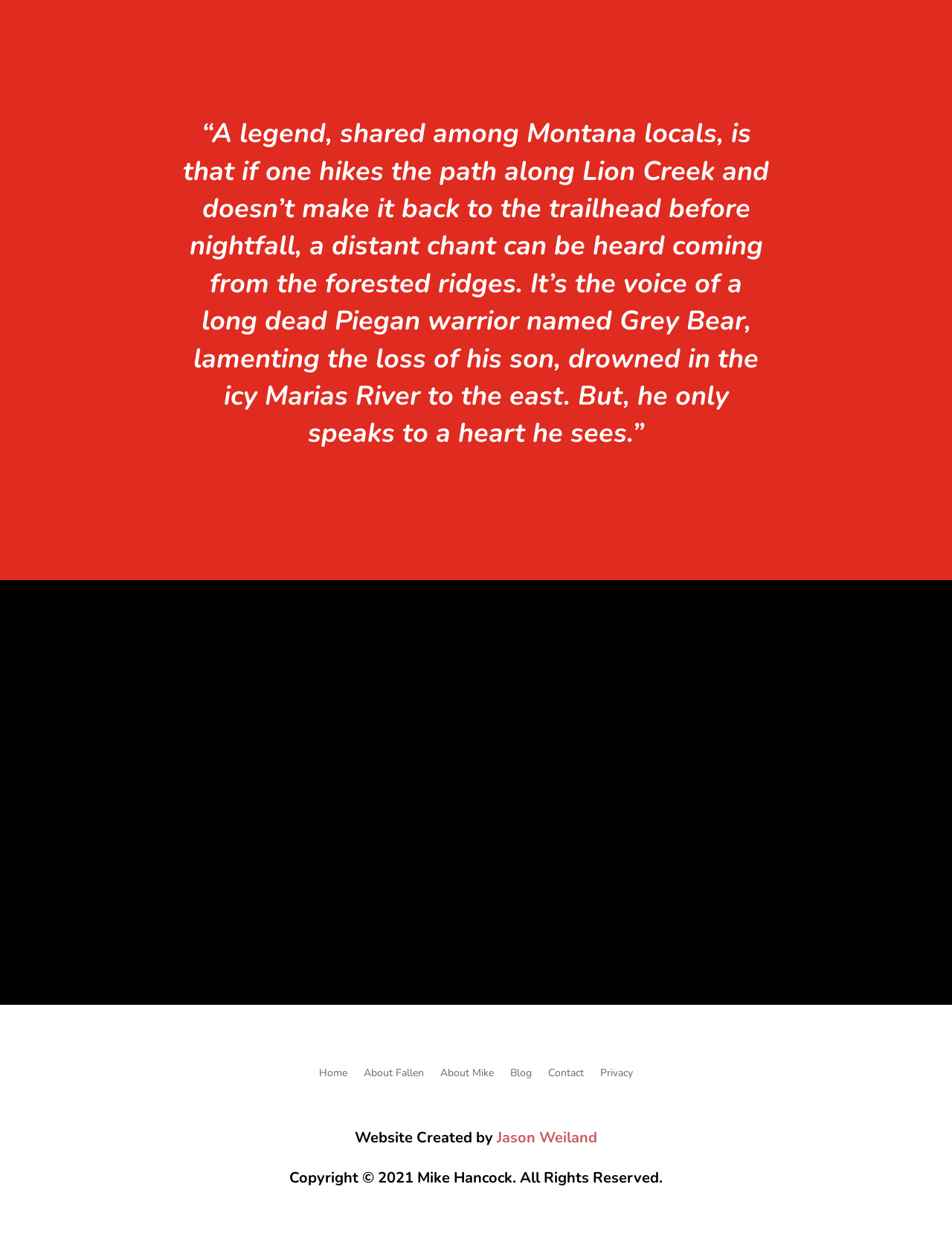Find the bounding box coordinates for the element that must be clicked to complete the instruction: "Contact Mike Hancock". The coordinates should be four float numbers between 0 and 1, indicated as [left, top, right, bottom].

[0.576, 0.856, 0.613, 0.869]